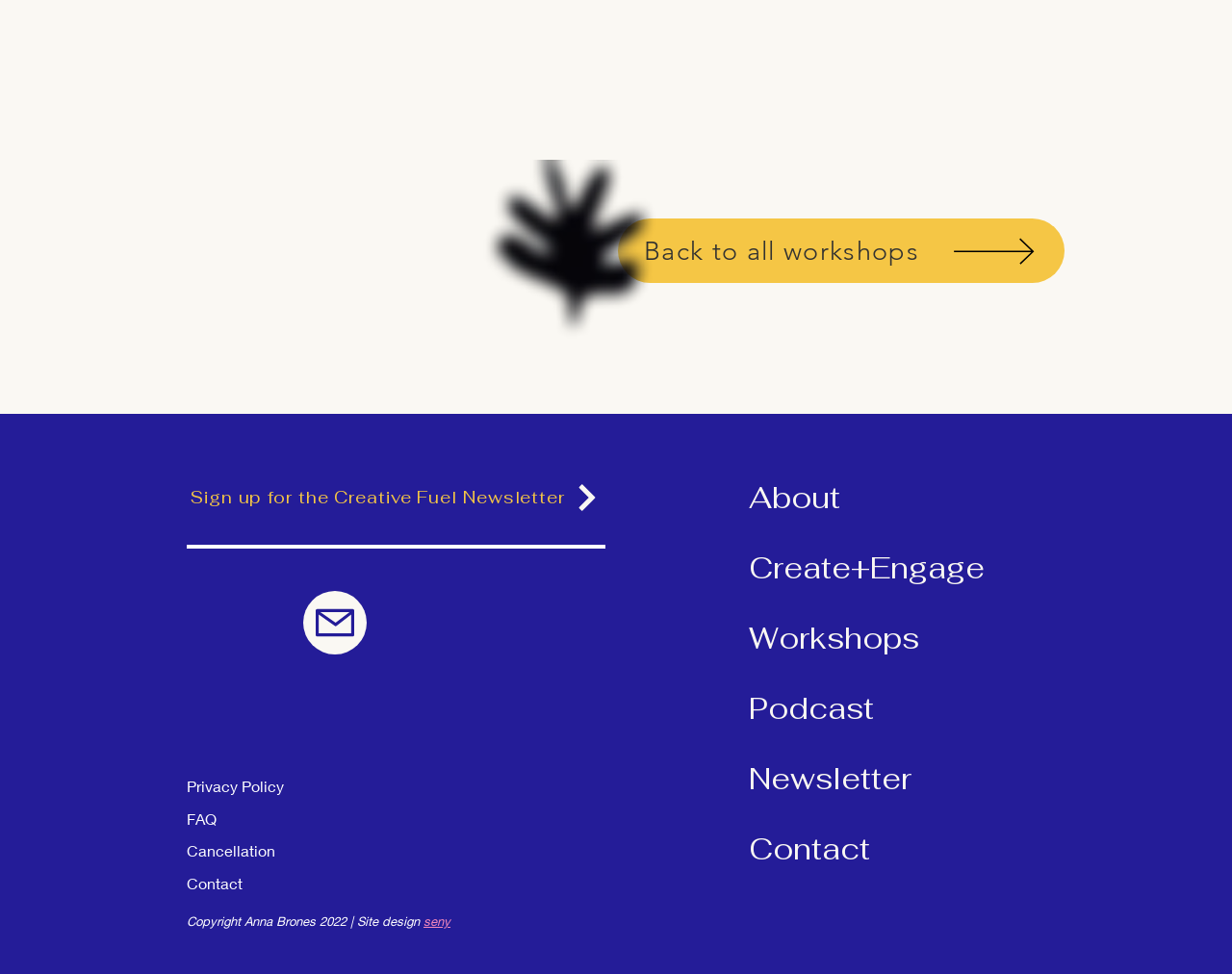Find the bounding box coordinates for the area that should be clicked to accomplish the instruction: "Sign up for the Creative Fuel Newsletter".

[0.13, 0.469, 0.512, 0.551]